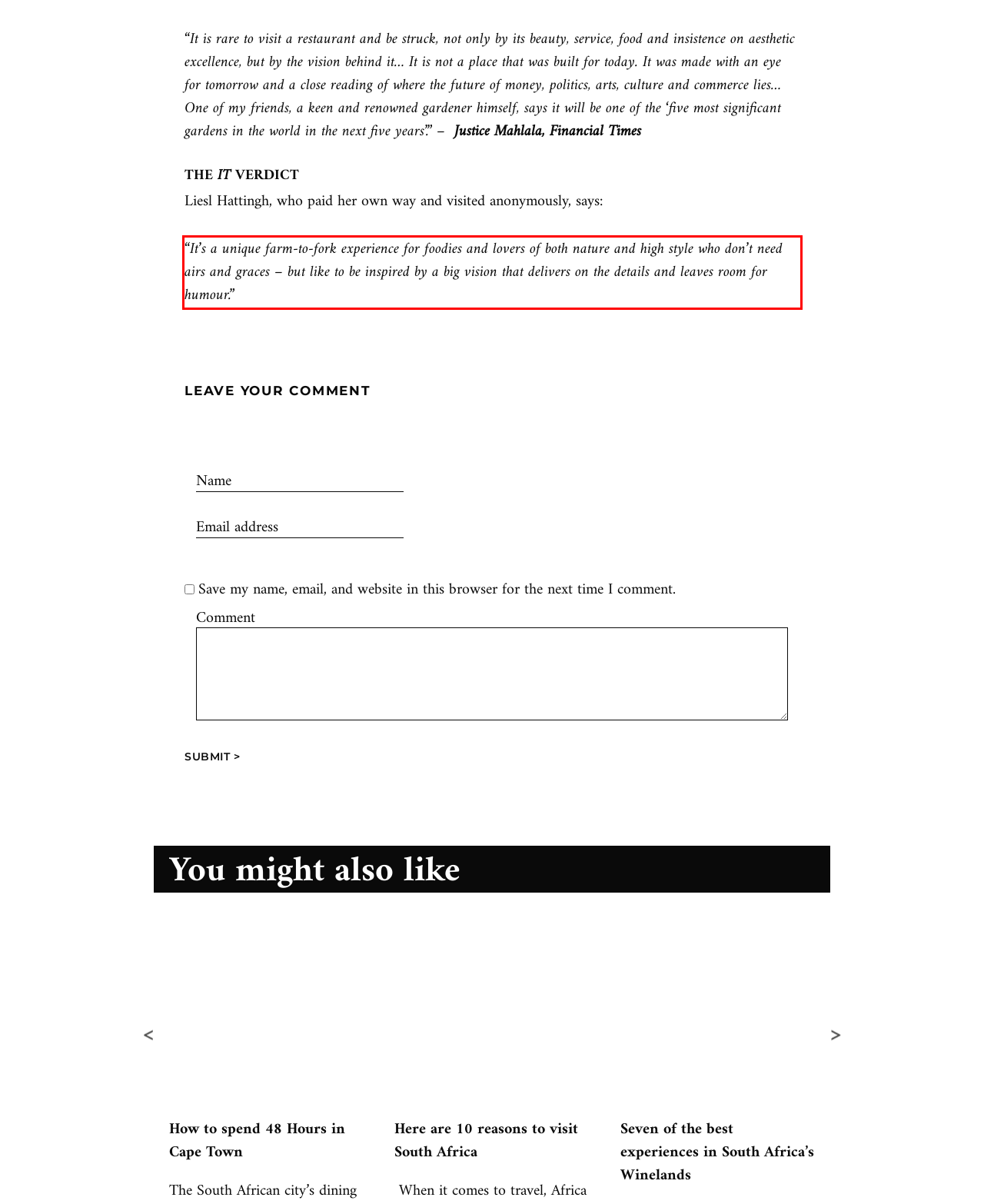Examine the screenshot of the webpage, locate the red bounding box, and generate the text contained within it.

“It’s a unique farm-to-fork experience for foodies and lovers of both nature and high style who don’t need airs and graces – but like to be inspired by a big vision that delivers on the details and leaves room for humour.”